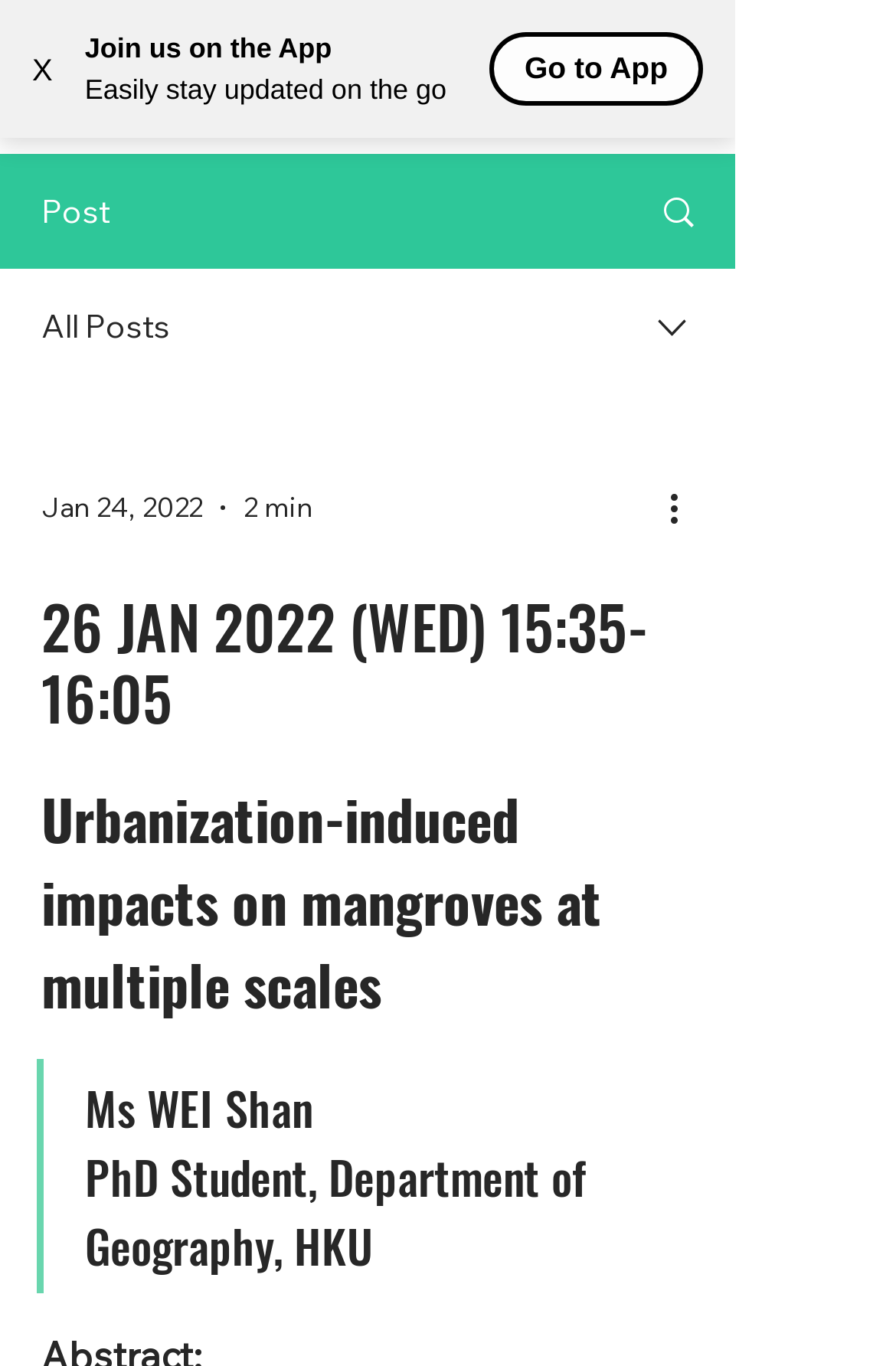Extract the primary headline from the webpage and present its text.

26 JAN 2022 (WED) 15:35-16:05